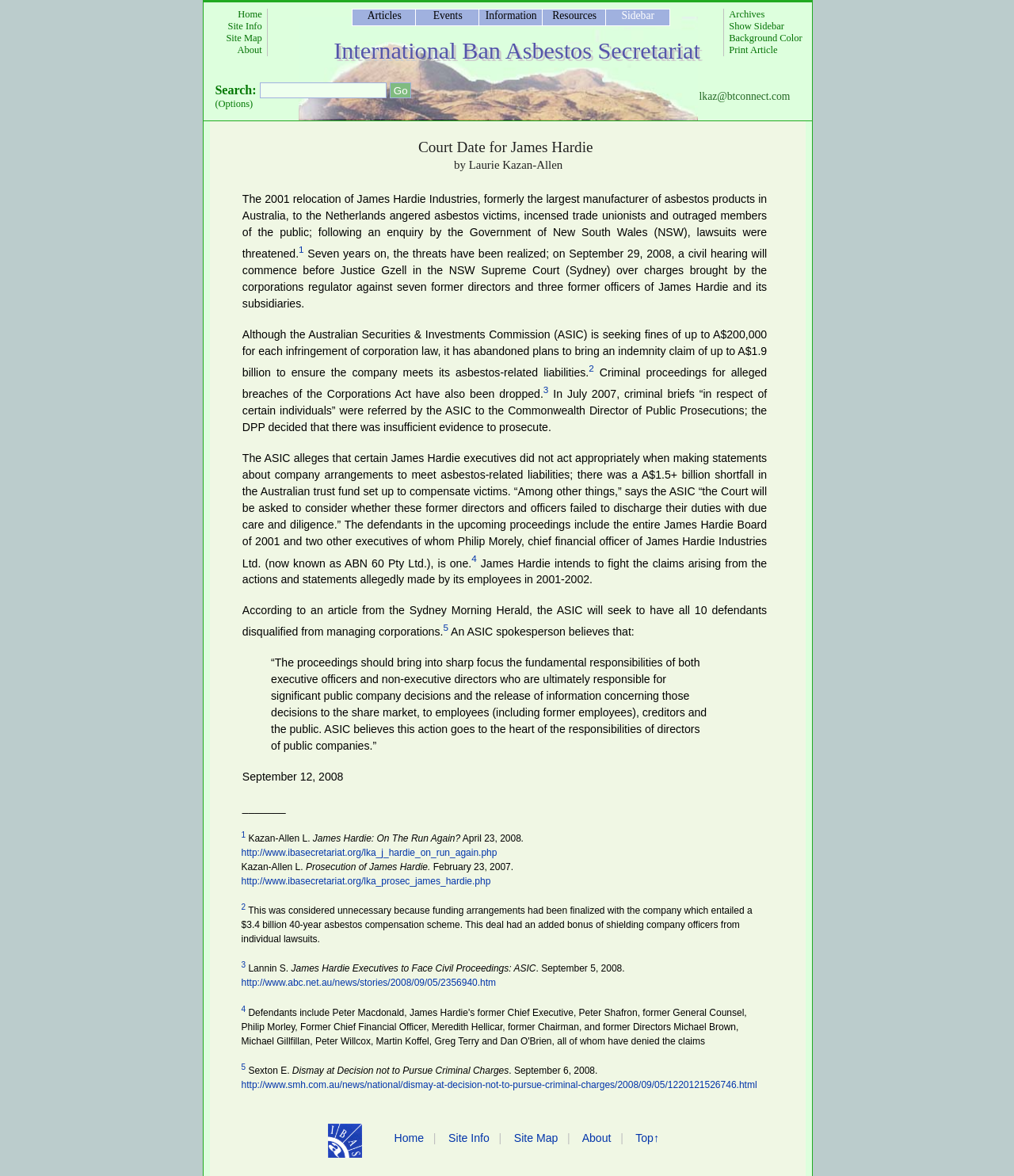Using the webpage screenshot, find the UI element described by Events. Provide the bounding box coordinates in the format (top-left x, top-left y, bottom-right x, bottom-right y), ensuring all values are floating point numbers between 0 and 1.

[0.427, 0.008, 0.456, 0.018]